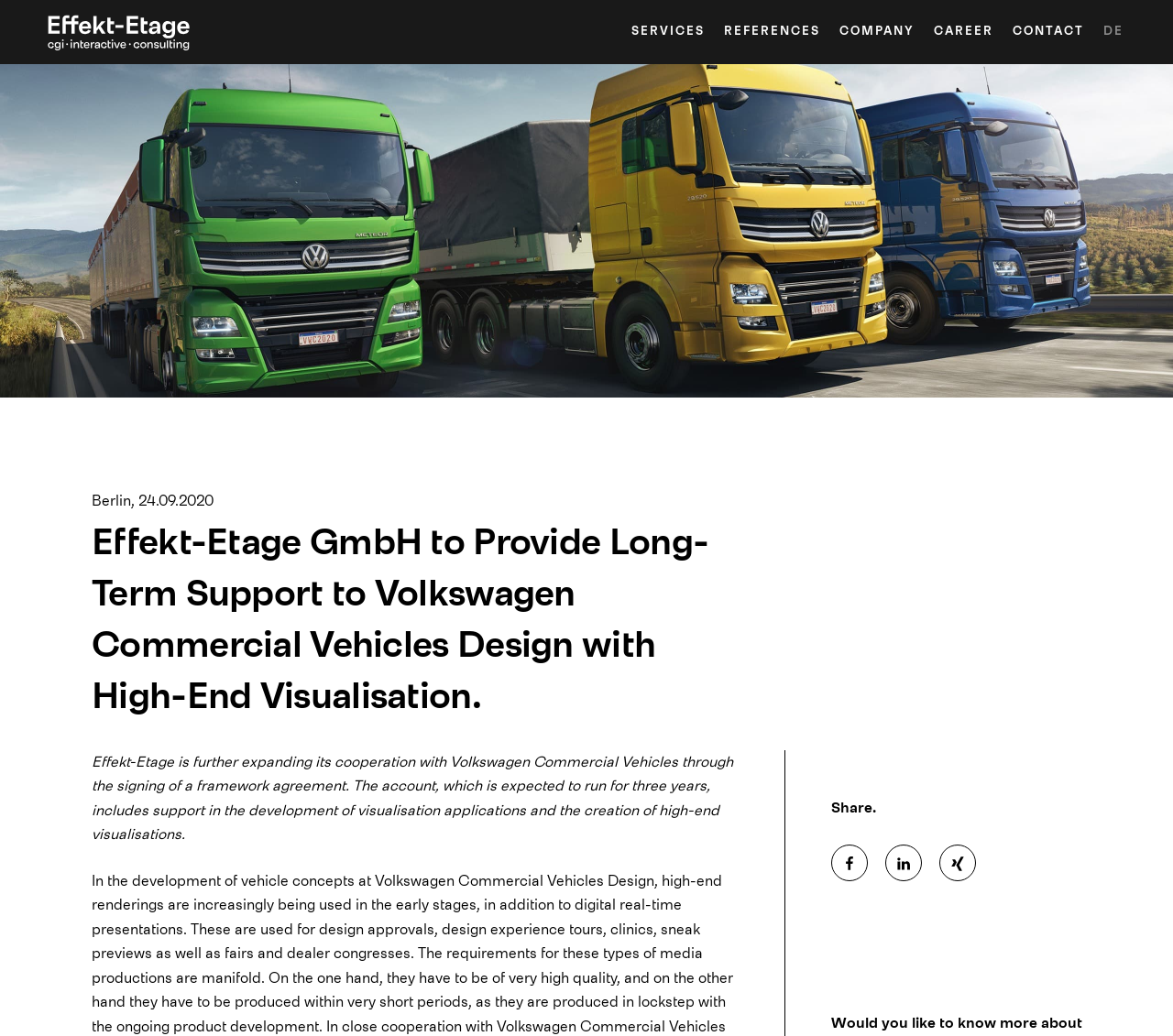Explain the contents of the webpage comprehensively.

The webpage is about Effekt-Etage, a company that provides support to Volkswagen Commercial Vehicles. At the top left corner, there is a "Skip to content" link, followed by a "home" link. To the right of these links, there is a plugin object. 

The top menu navigation bar is located at the top center of the page, with five links: "SERVICES", "REFERENCES", "COMPANY", "CAREER", and "CONTACT", followed by a "DE" link at the top right corner.

Below the navigation bar, there is a main article section that occupies the entire width of the page. The article section has a header with a date "Berlin, 24.09.2020" at the top left corner. Below the date, there is a heading that announces Effekt-Etage's cooperation with Volkswagen Commercial Vehicles. 

Following the heading, there is a paragraph of text that describes the details of the cooperation, including the signing of a framework agreement and the provision of support in the development of visualization applications and the creation of high-end visualizations.

At the bottom right corner of the article section, there is a "Share" text, accompanied by three social media links: "Facebook", "linkedin", and "Xing".